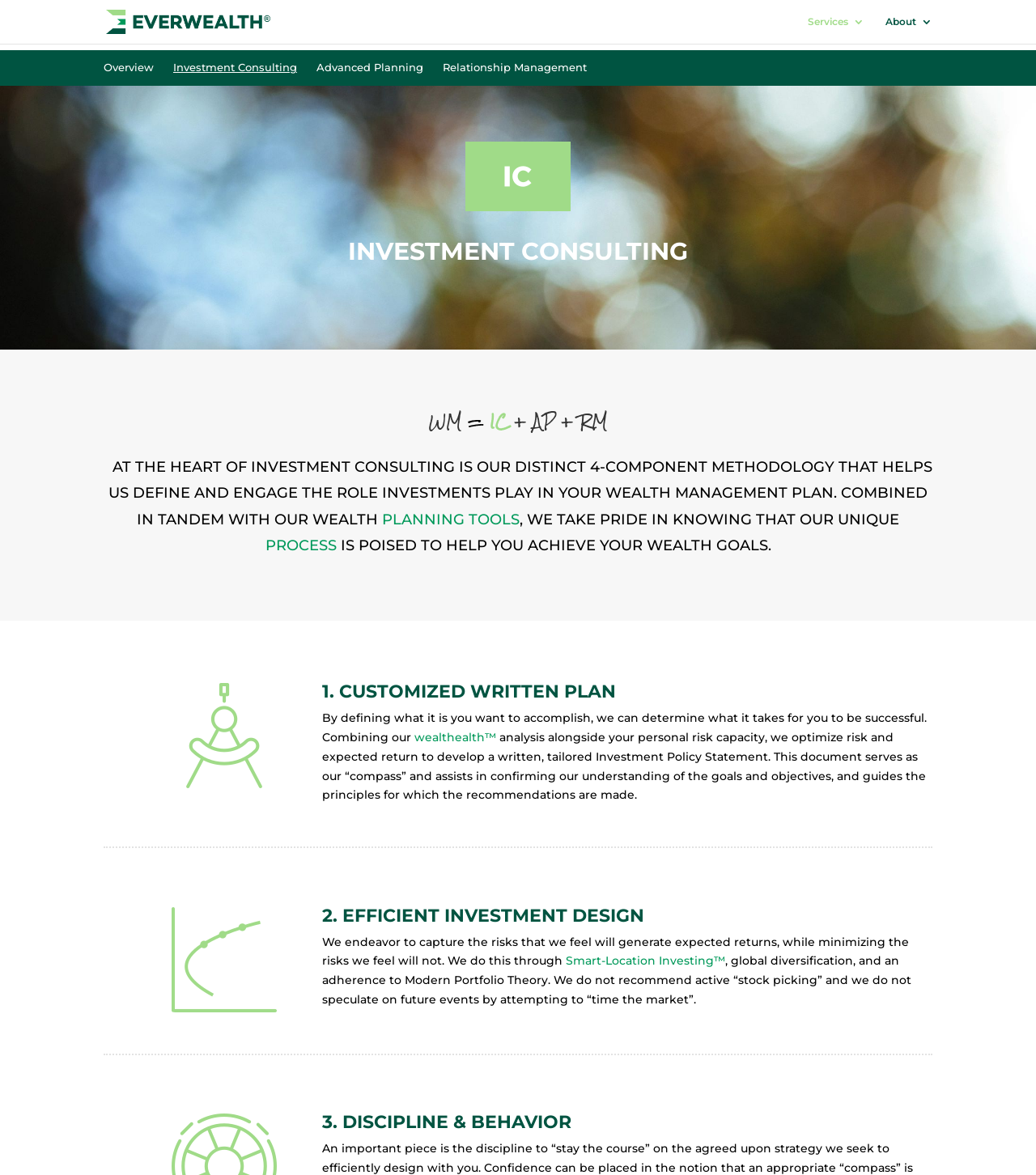Locate the bounding box of the UI element described by: "WM" in the given webpage screenshot.

[0.414, 0.344, 0.446, 0.373]